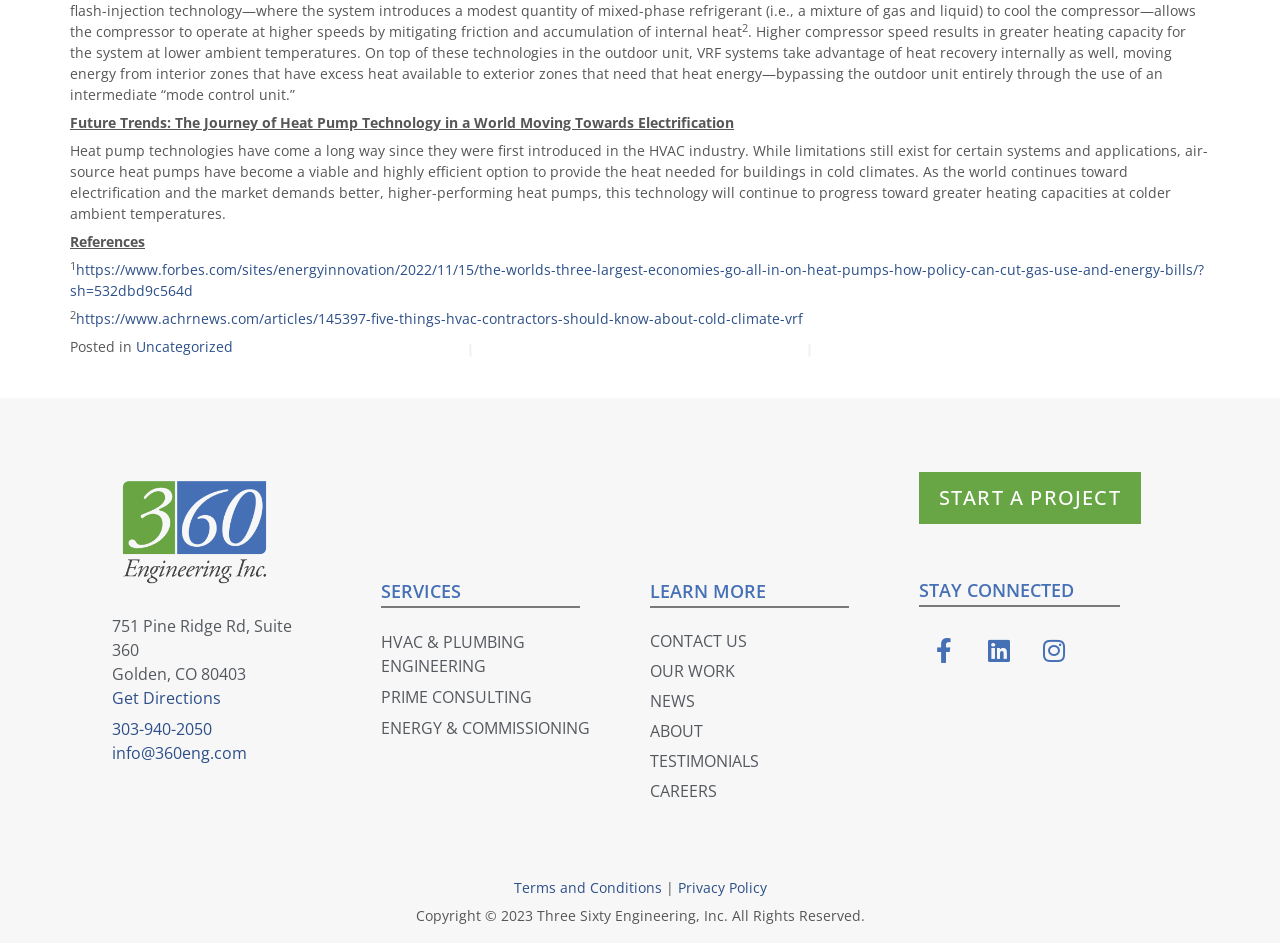Can you specify the bounding box coordinates for the region that should be clicked to fulfill this instruction: "Get directions to the office location".

[0.088, 0.729, 0.173, 0.752]